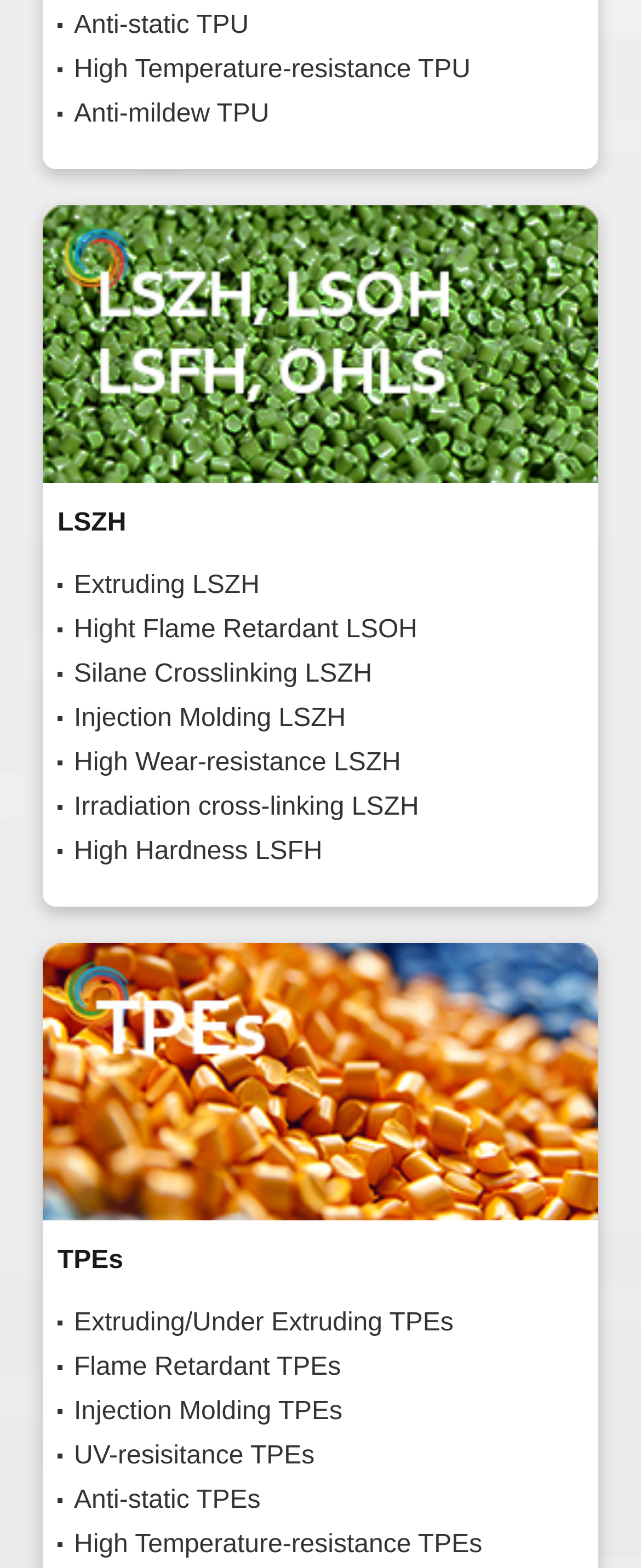Please locate the bounding box coordinates for the element that should be clicked to achieve the following instruction: "Check out UV-resisitance TPEs". Ensure the coordinates are given as four float numbers between 0 and 1, i.e., [left, top, right, bottom].

[0.09, 0.915, 0.91, 0.943]